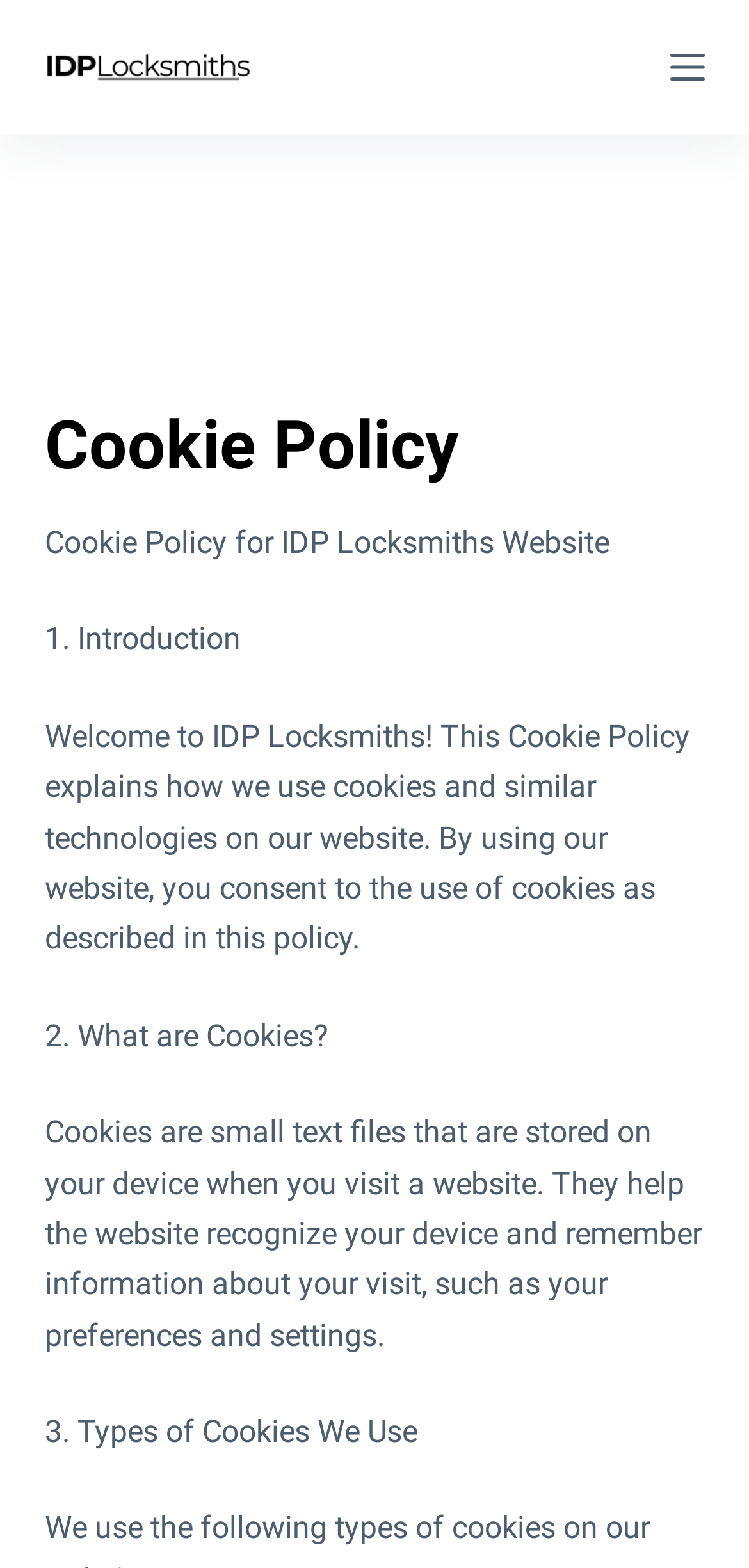What is the name of the locksmiths mentioned?
Refer to the image and respond with a one-word or short-phrase answer.

IDP Locksmiths